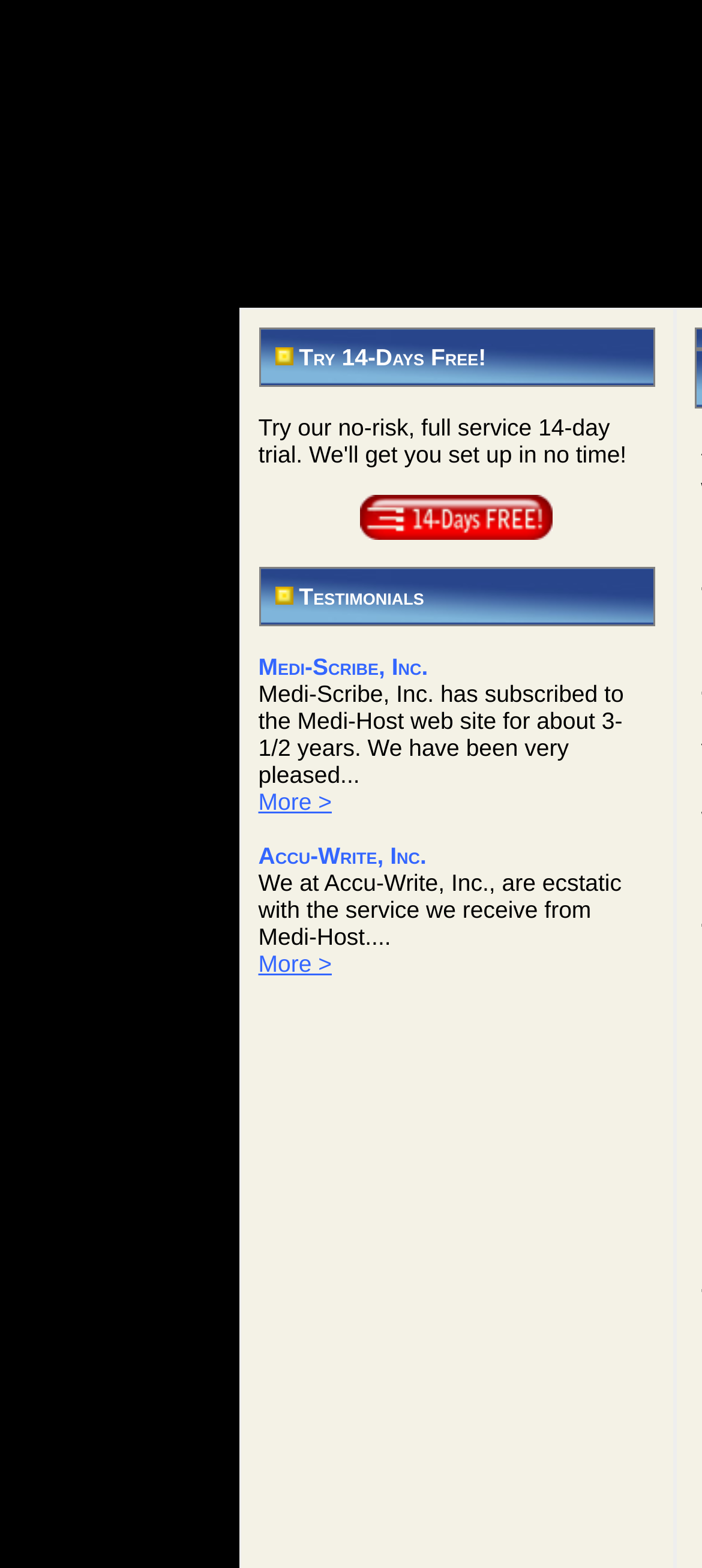How many testimonials are shown?
Please provide a single word or phrase in response based on the screenshot.

2